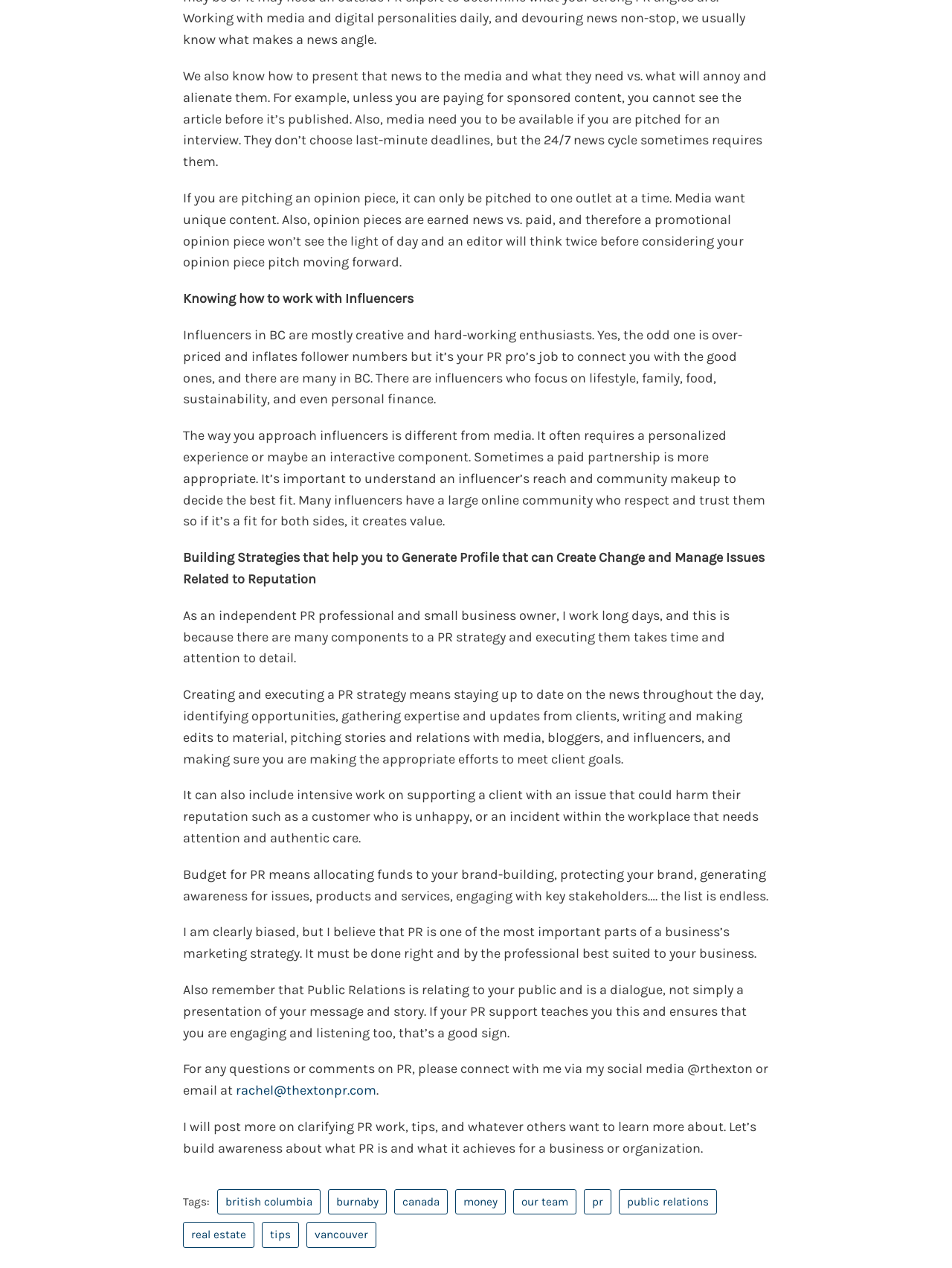Please find the bounding box coordinates of the element's region to be clicked to carry out this instruction: "Click the link to contact via email".

[0.247, 0.853, 0.395, 0.866]